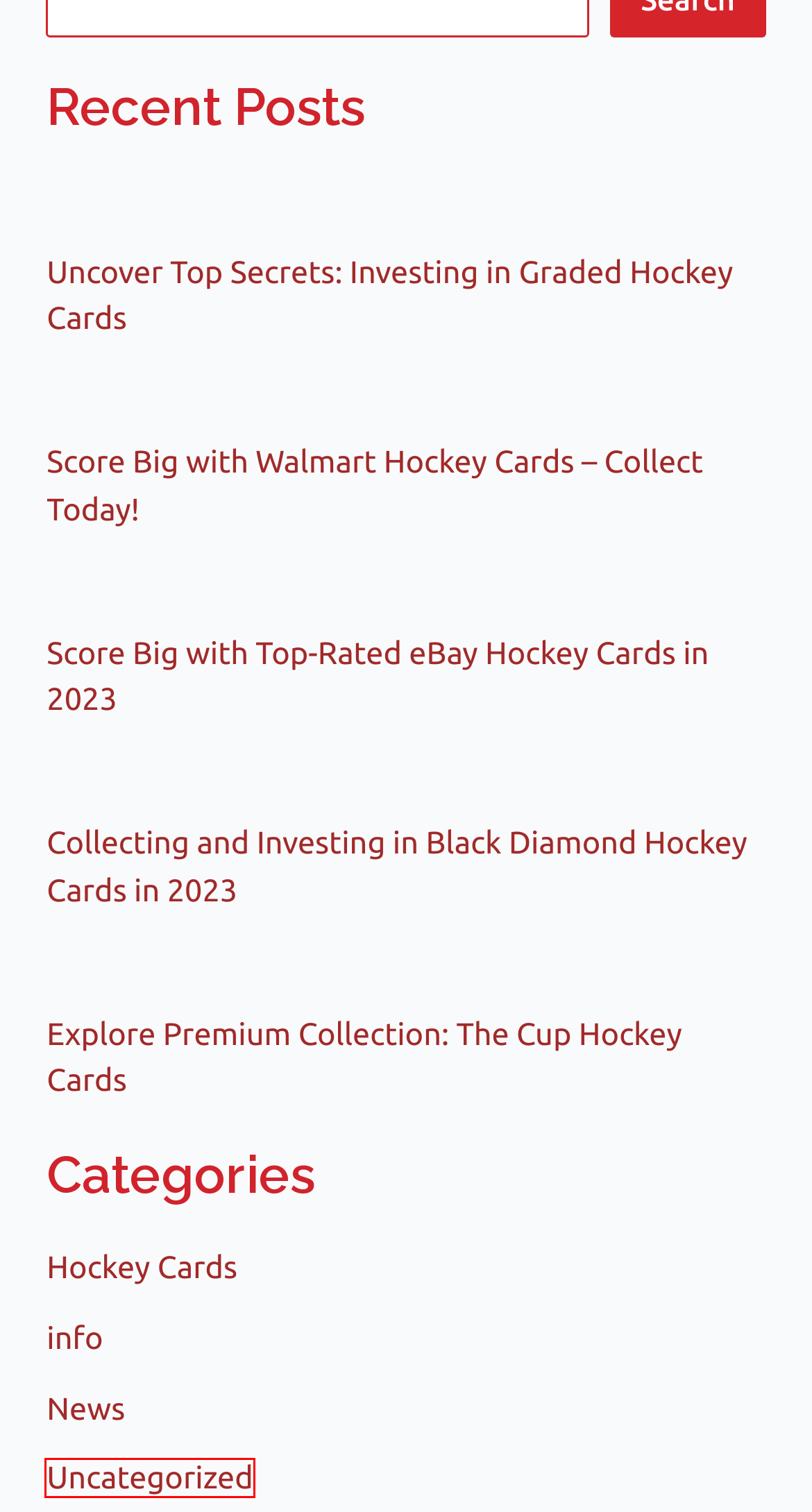You are given a screenshot of a webpage with a red rectangle bounding box around a UI element. Select the webpage description that best matches the new webpage after clicking the element in the bounding box. Here are the candidates:
A. Collect and Invest in Black Diamond Hockey Cards Today!
B. Score Big with Top-Rated eBay Hockey Cards Today!
C. Uncover Top Secrets: Investing in Graded Hockey Cards
D. Score Big with Walmart Hockey Cards - Collect Today!
E. Hockey Cards - My Warrior Hockey
F. Explore Premium Collection: The Cup Hockey Cards
G. Uncategorized - My Warrior Hockey
H. News - My Warrior Hockey

G